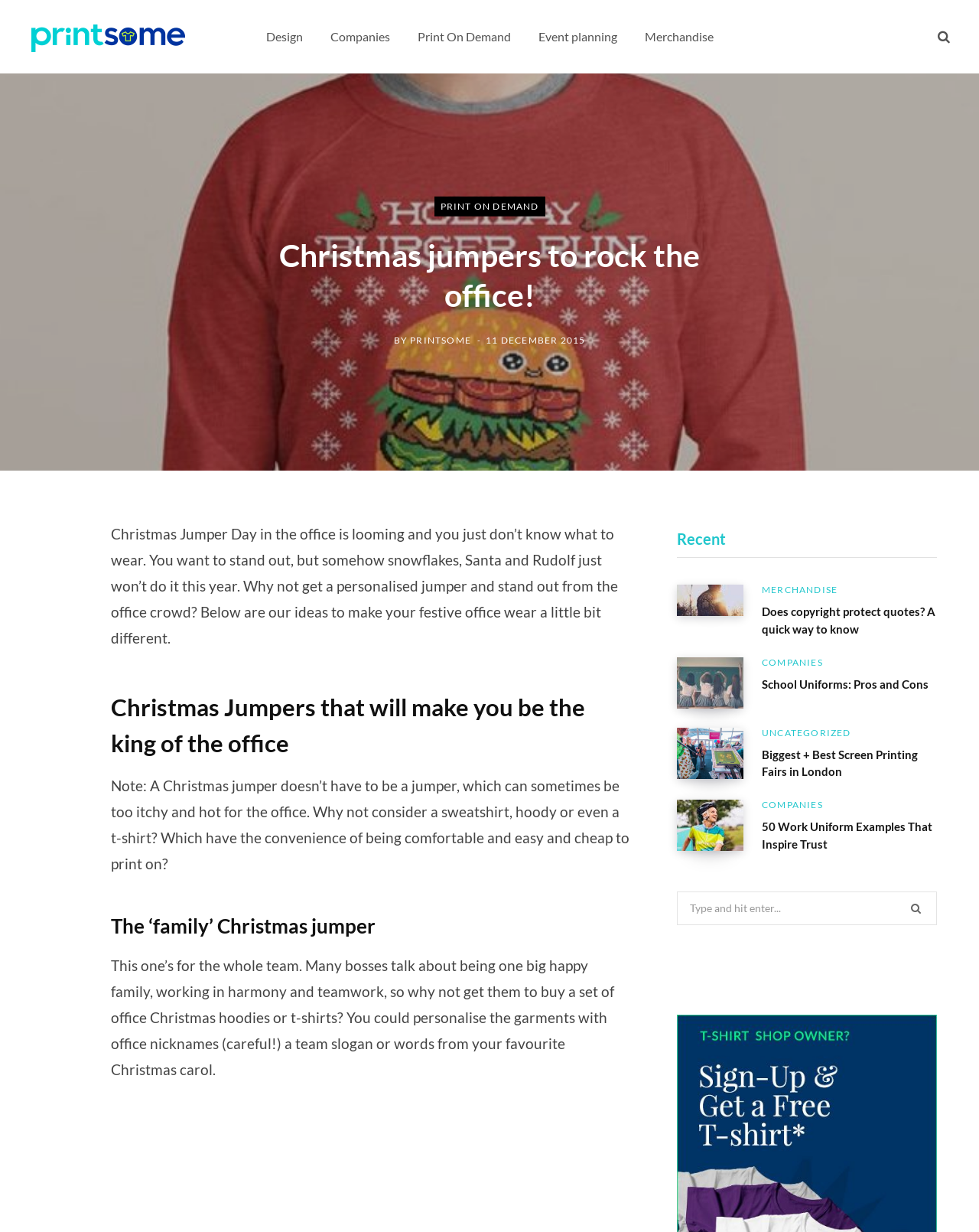Carefully examine the image and provide an in-depth answer to the question: What is the idea for the 'family' Christmas jumper?

The article suggests that for the 'family' Christmas jumper, the whole team can get personalized office hoodies or t-shirts with office nicknames, a team slogan, or words from a favorite Christmas carol.